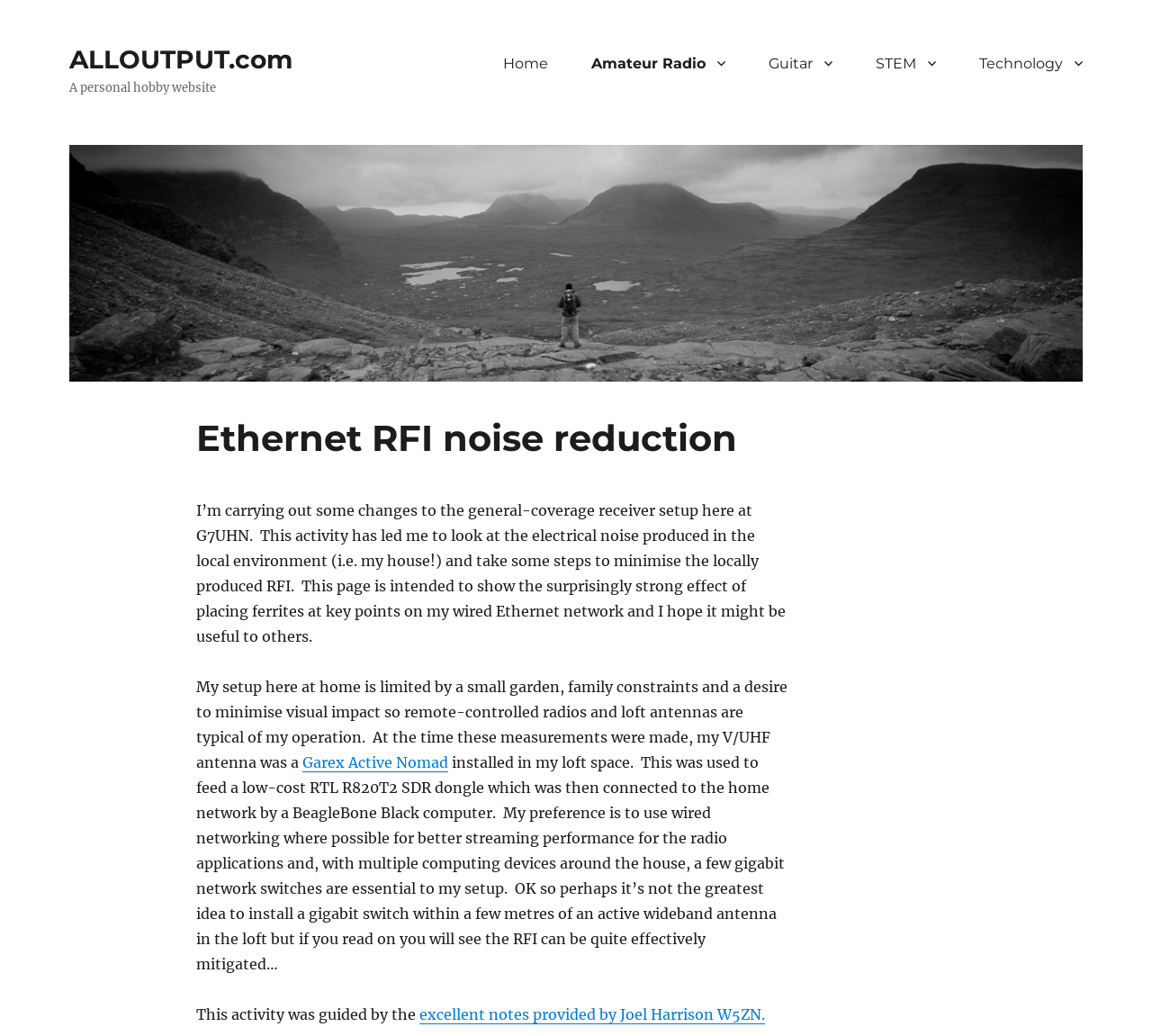Explain the features and main sections of the webpage comprehensively.

The webpage is about Ethernet RFI noise reduction, specifically the author's experience with reducing electrical noise in their local environment. At the top left of the page, there is a link to the website's homepage, "ALLOUTPUT.com", accompanied by a short description "A personal hobby website". 

Below this, there is a navigation menu with five links: "Home", "Amateur Radio", "Guitar", "STEM", and "Technology". These links are positioned horizontally across the top of the page.

The main content of the page is divided into sections. The first section has a heading "Ethernet RFI noise reduction" and a brief introduction to the author's project. The text explains that the author is working on reducing electrical noise in their home environment and has taken steps to minimize locally produced RFI.

The following sections describe the author's setup, including their antenna and computer equipment. There is a link to a specific antenna model, "Garex Active Nomad", and a mention of the author's preference for wired networking. The text also explains how the author's setup was affected by the proximity of a gigabit switch to an active wideband antenna.

The final section mentions that the author's activity was guided by notes provided by Joel Harrison W5ZN, with a link to the relevant resource. Overall, the webpage is a personal account of the author's experience with reducing electrical noise and RFI in their home environment.